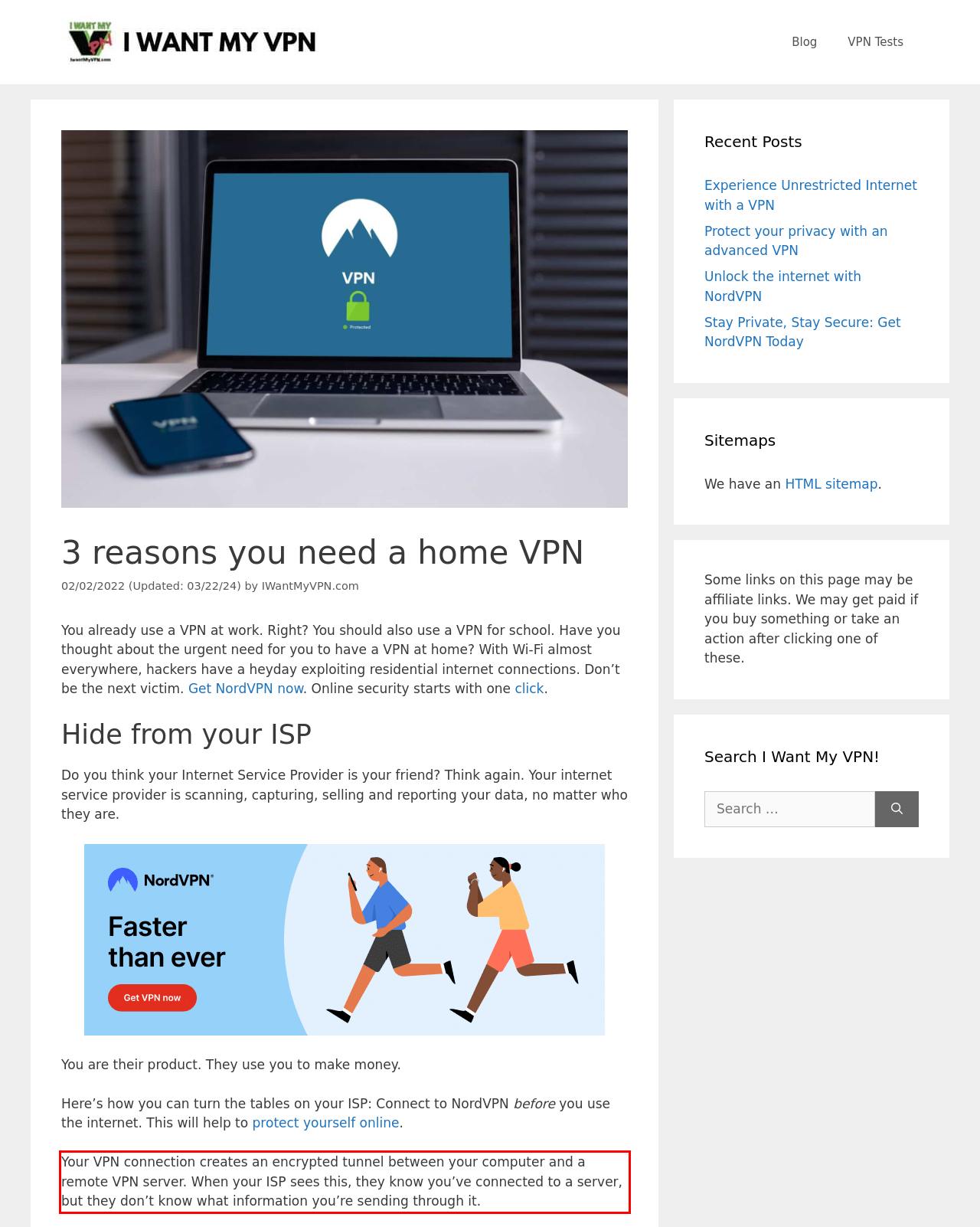Examine the webpage screenshot and use OCR to recognize and output the text within the red bounding box.

Your VPN connection creates an encrypted tunnel between your computer and a remote VPN server. When your ISP sees this, they know you’ve connected to a server, but they don’t know what information you’re sending through it.